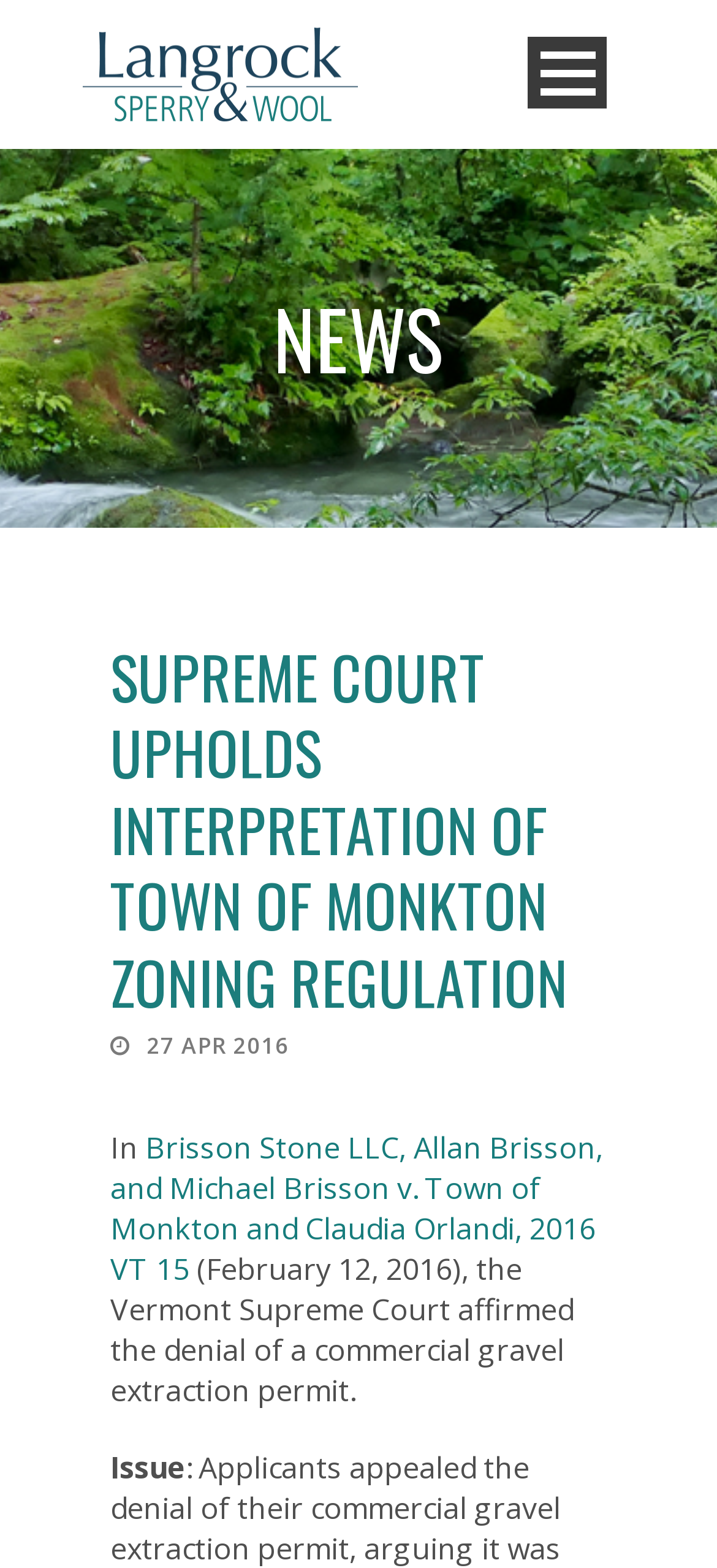Can you identify and provide the main heading of the webpage?

SUPREME COURT UPHOLDS INTERPRETATION OF TOWN OF MONKTON ZONING REGULATION